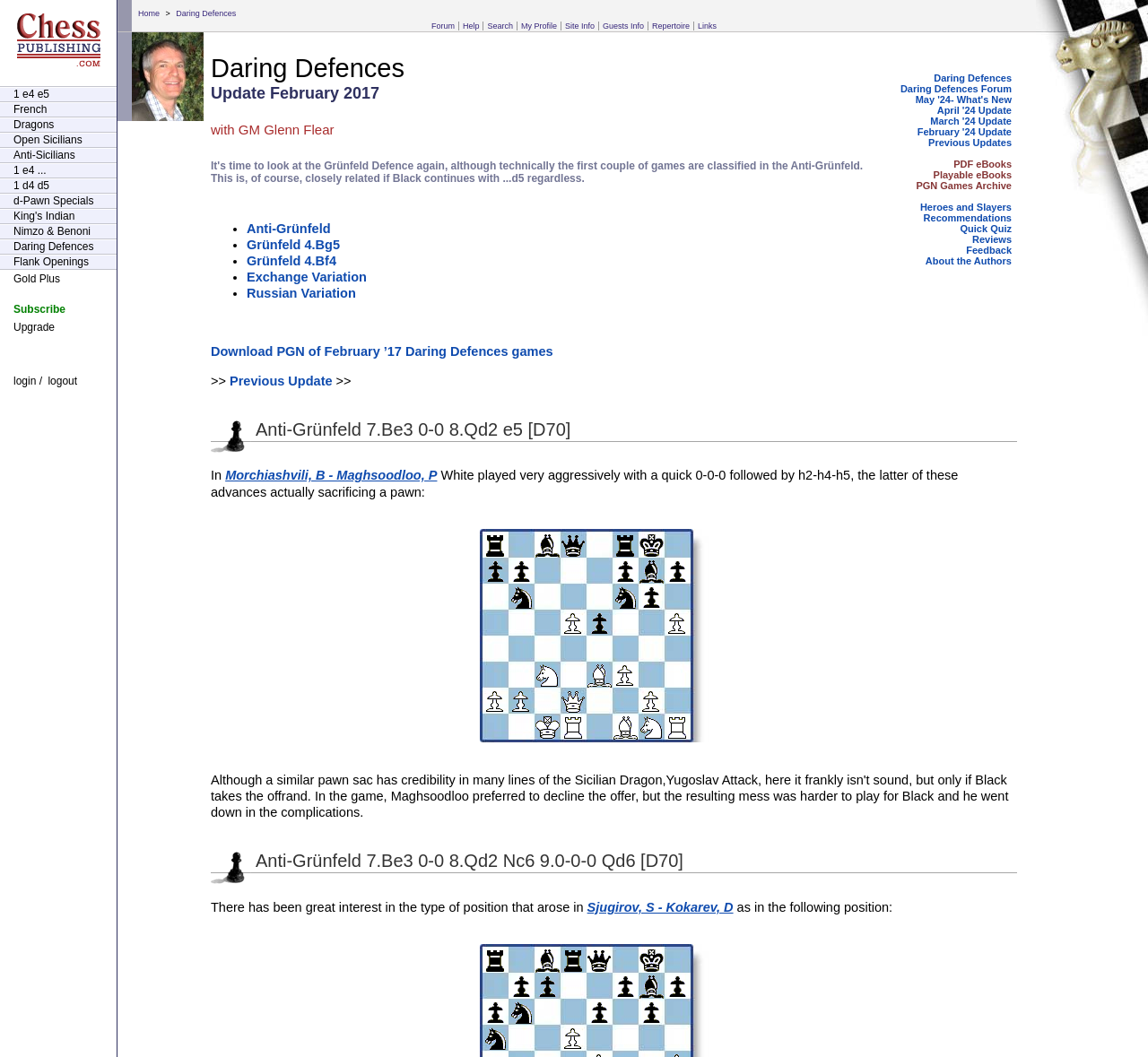Indicate the bounding box coordinates of the clickable region to achieve the following instruction: "Search for a keyword."

None